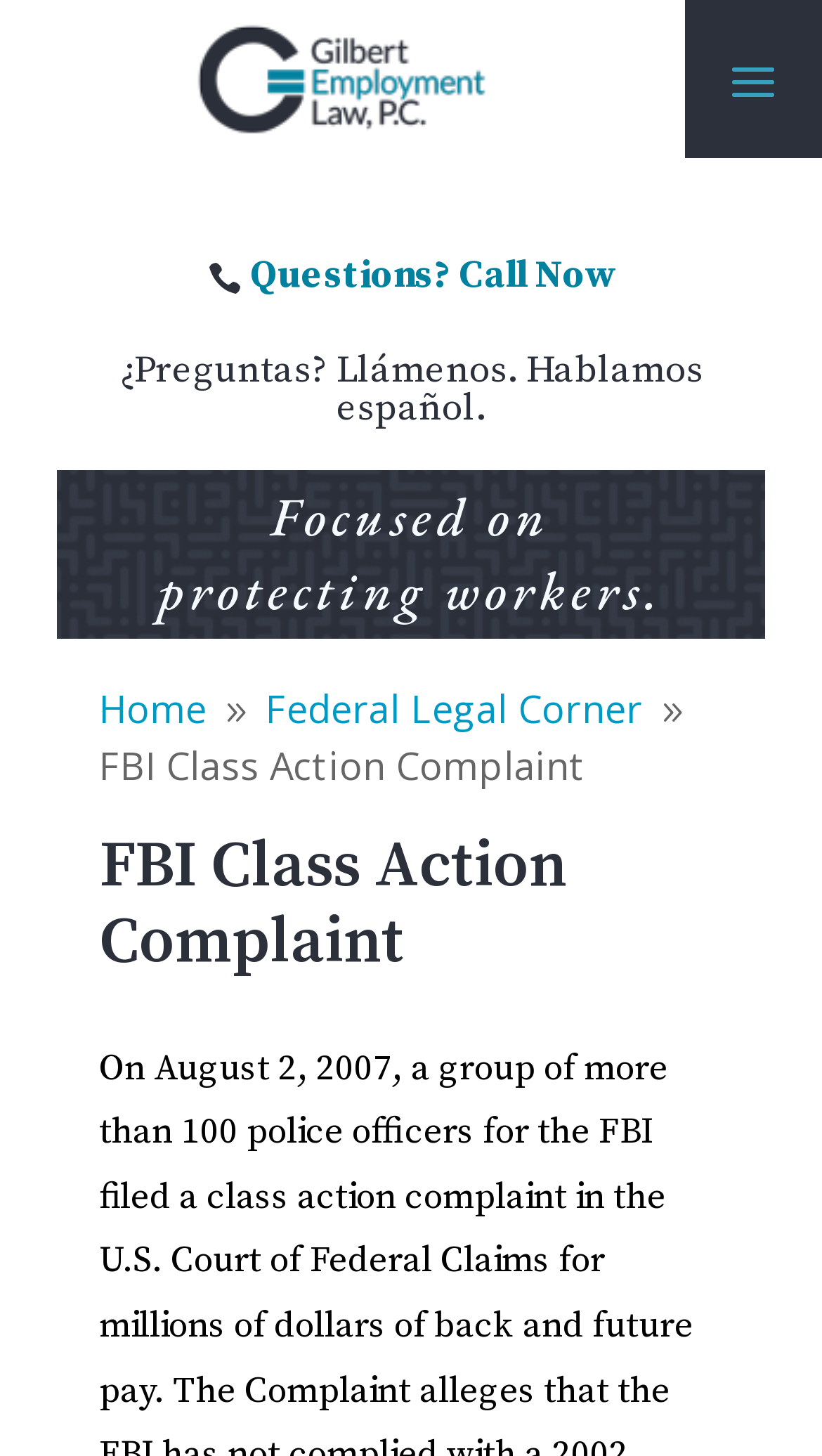Identify the bounding box for the UI element described as: "Menu". The coordinates should be four float numbers between 0 and 1, i.e., [left, top, right, bottom].

None